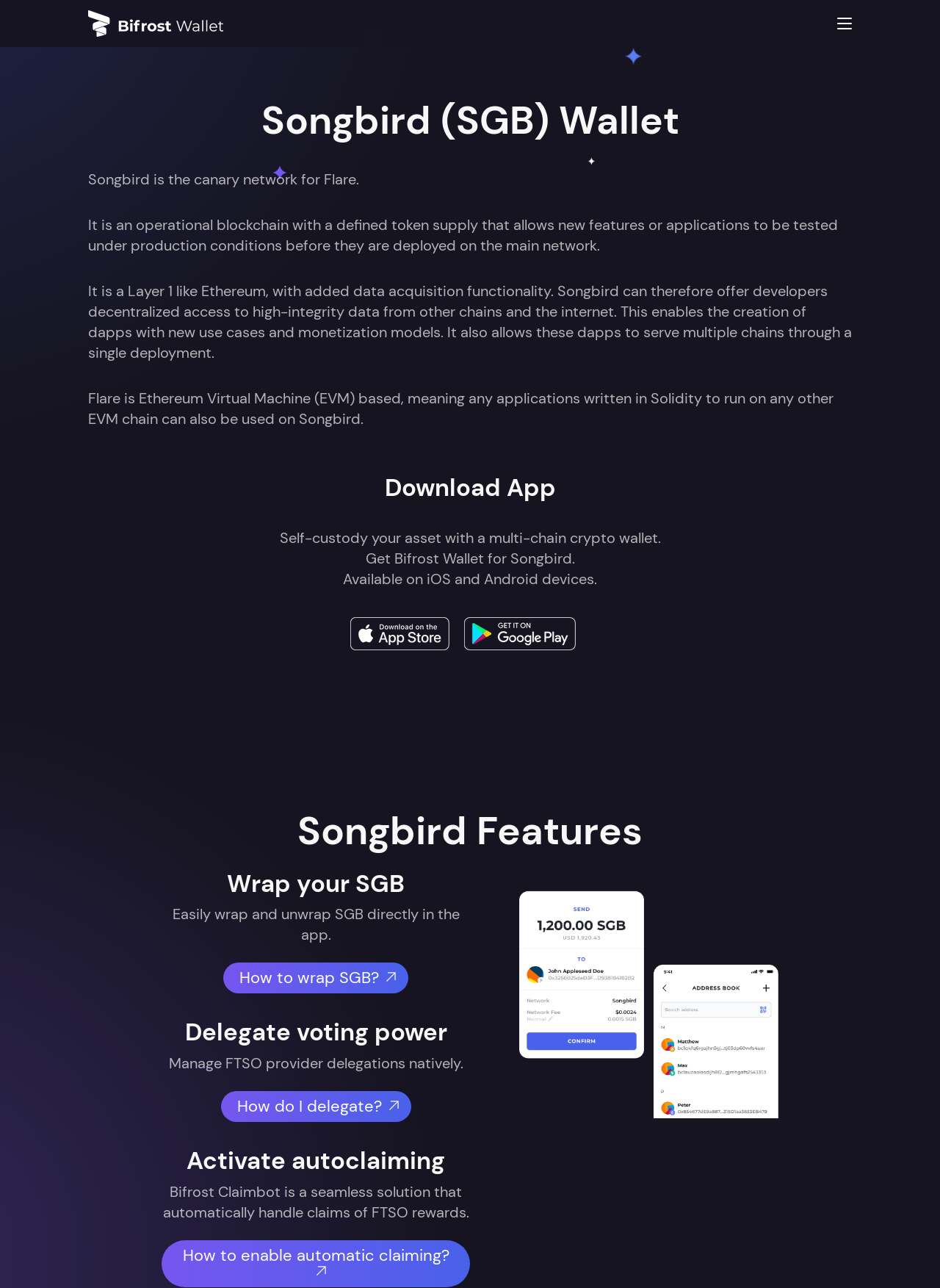Determine the title of the webpage and give its text content.

Songbird (SGB) Wallet